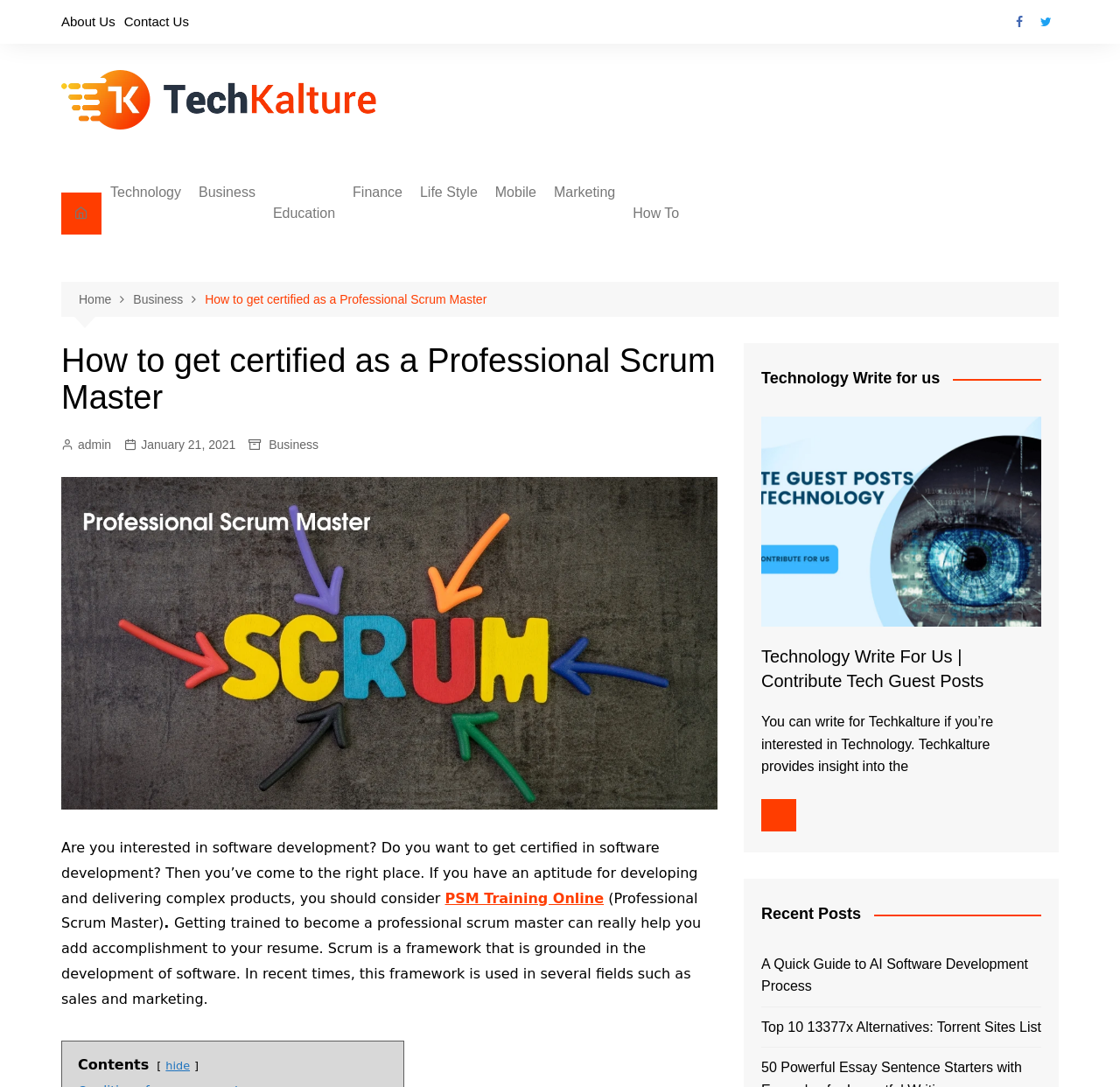What is the name of the website?
Could you give a comprehensive explanation in response to this question?

The webpage has a link 'Tech Kalture' at the top, which suggests that the name of the website is Tech Kalture.